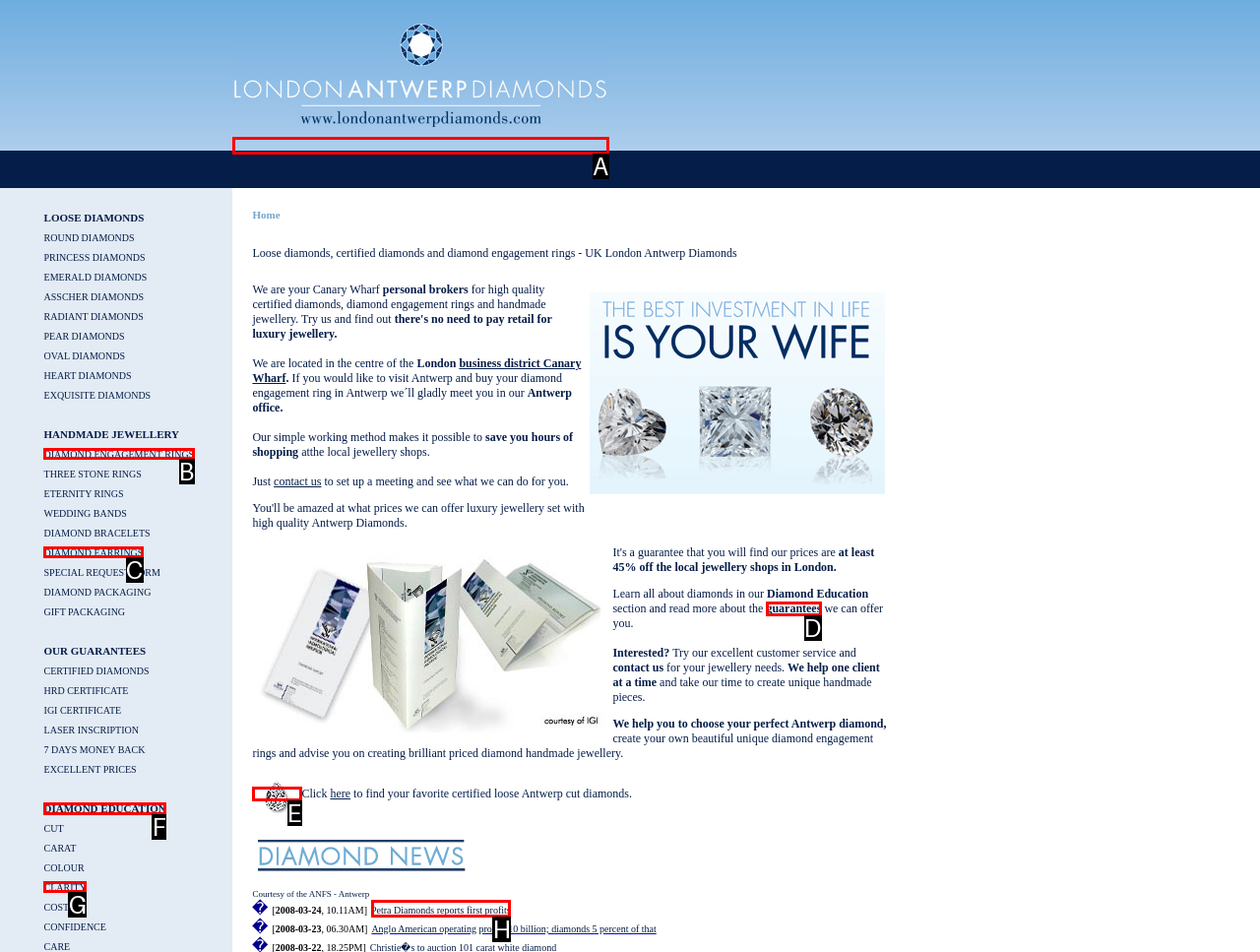Choose the UI element that best aligns with the description: DIAMOND ENGAGEMENT RINGS
Respond with the letter of the chosen option directly.

B